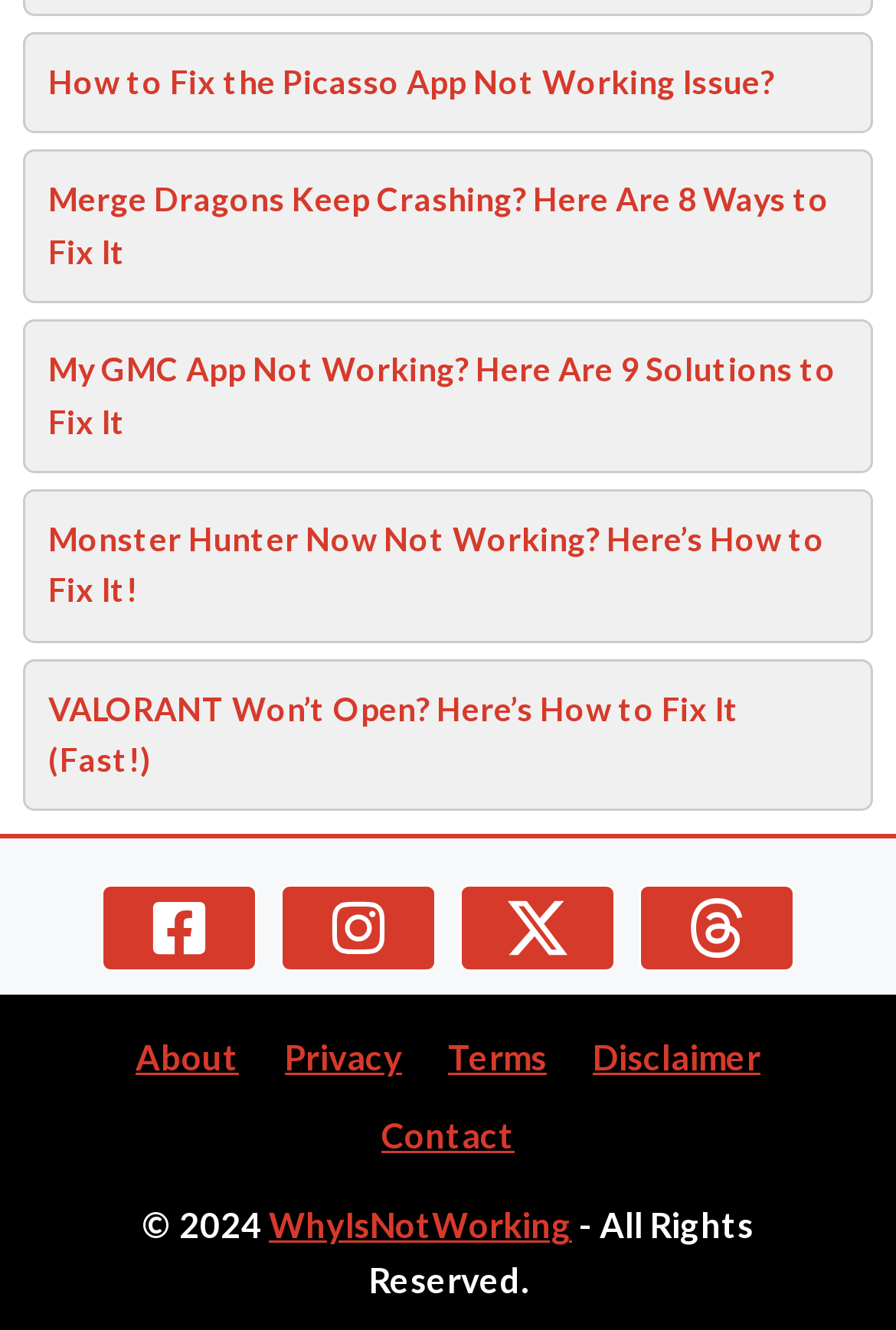Locate the bounding box of the UI element with the following description: "WhyIsNotWorking".

[0.3, 0.906, 0.638, 0.937]